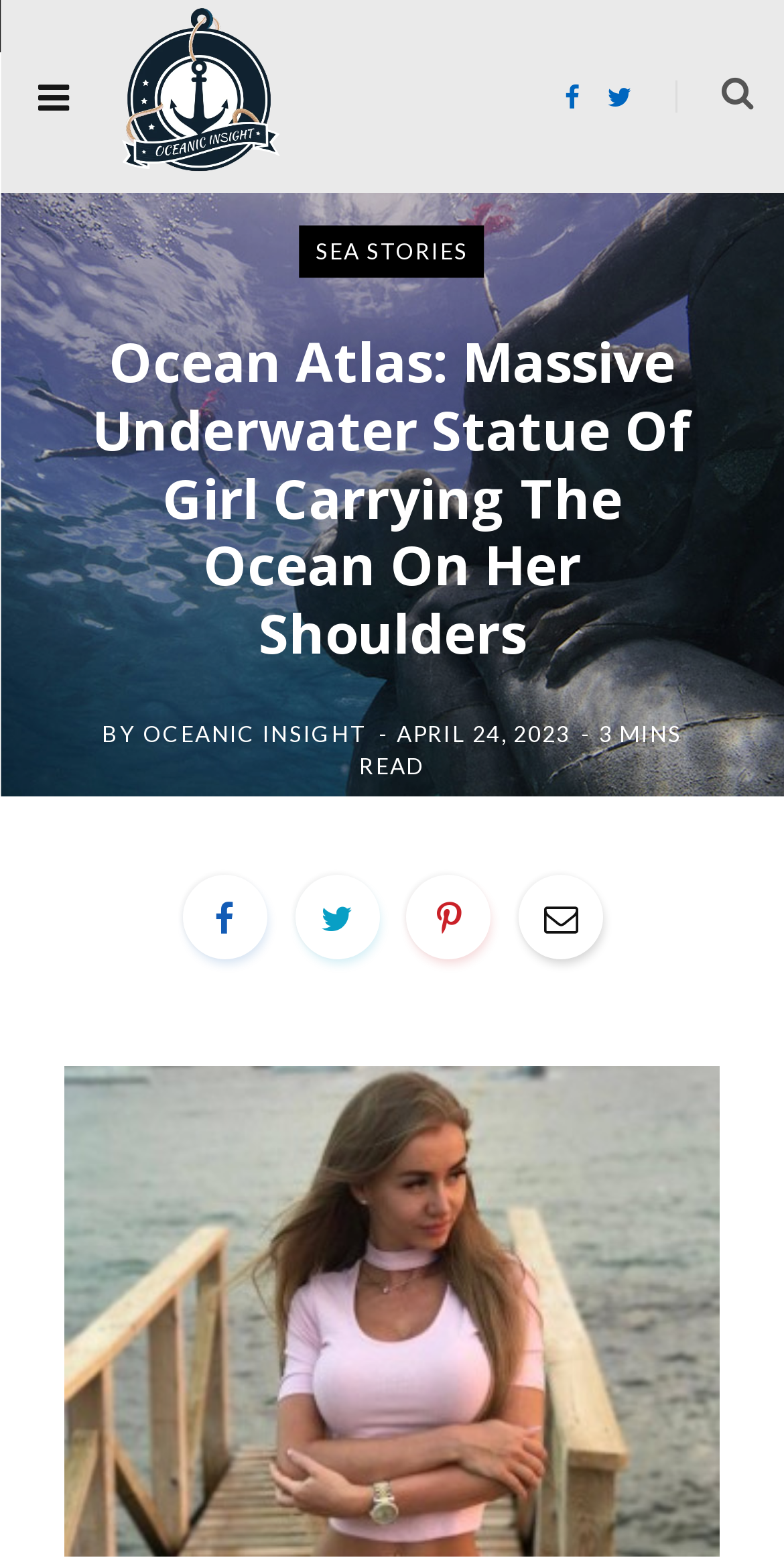Determine the bounding box coordinates of the clickable region to execute the instruction: "Check the Twitter link". The coordinates should be four float numbers between 0 and 1, denoted as [left, top, right, bottom].

[0.774, 0.054, 0.805, 0.071]